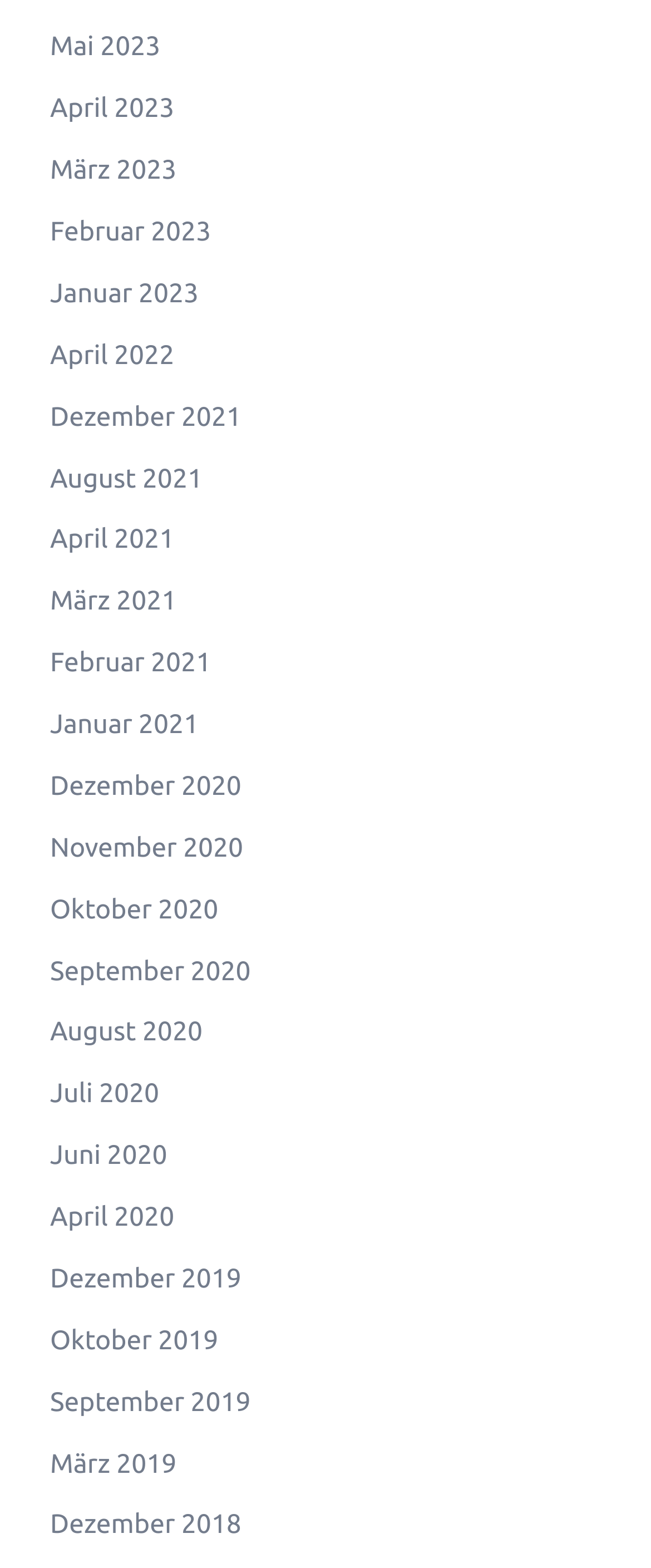How many months are available in the year 2023?
Answer with a single word or phrase by referring to the visual content.

5